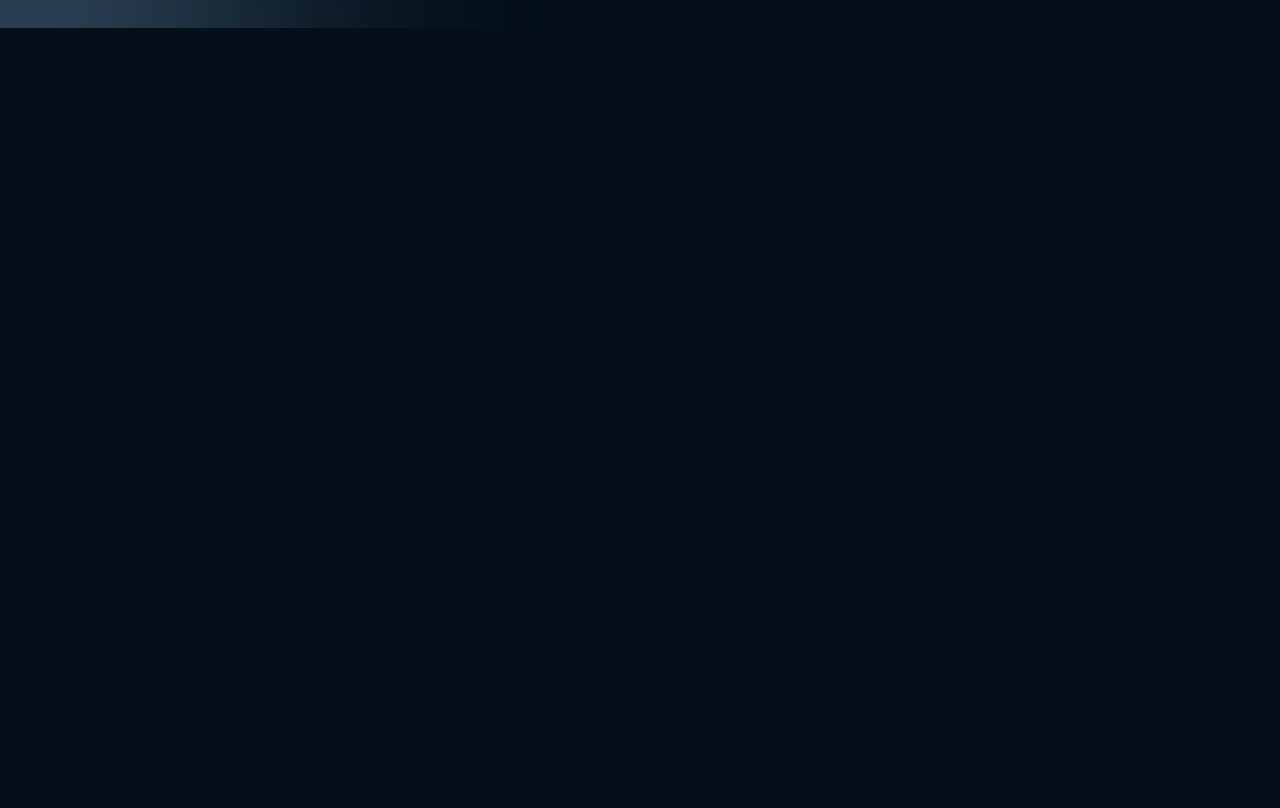Could you please study the image and provide a detailed answer to the question:
What is the copyright information?

I found the copyright information by looking at the static text element located at the bottom of the webpage, with a bounding box coordinate of [0.717, 0.951, 0.969, 0.971]. The text states '© Link Financial Services Pty Ltd. All Rights Reserved.'